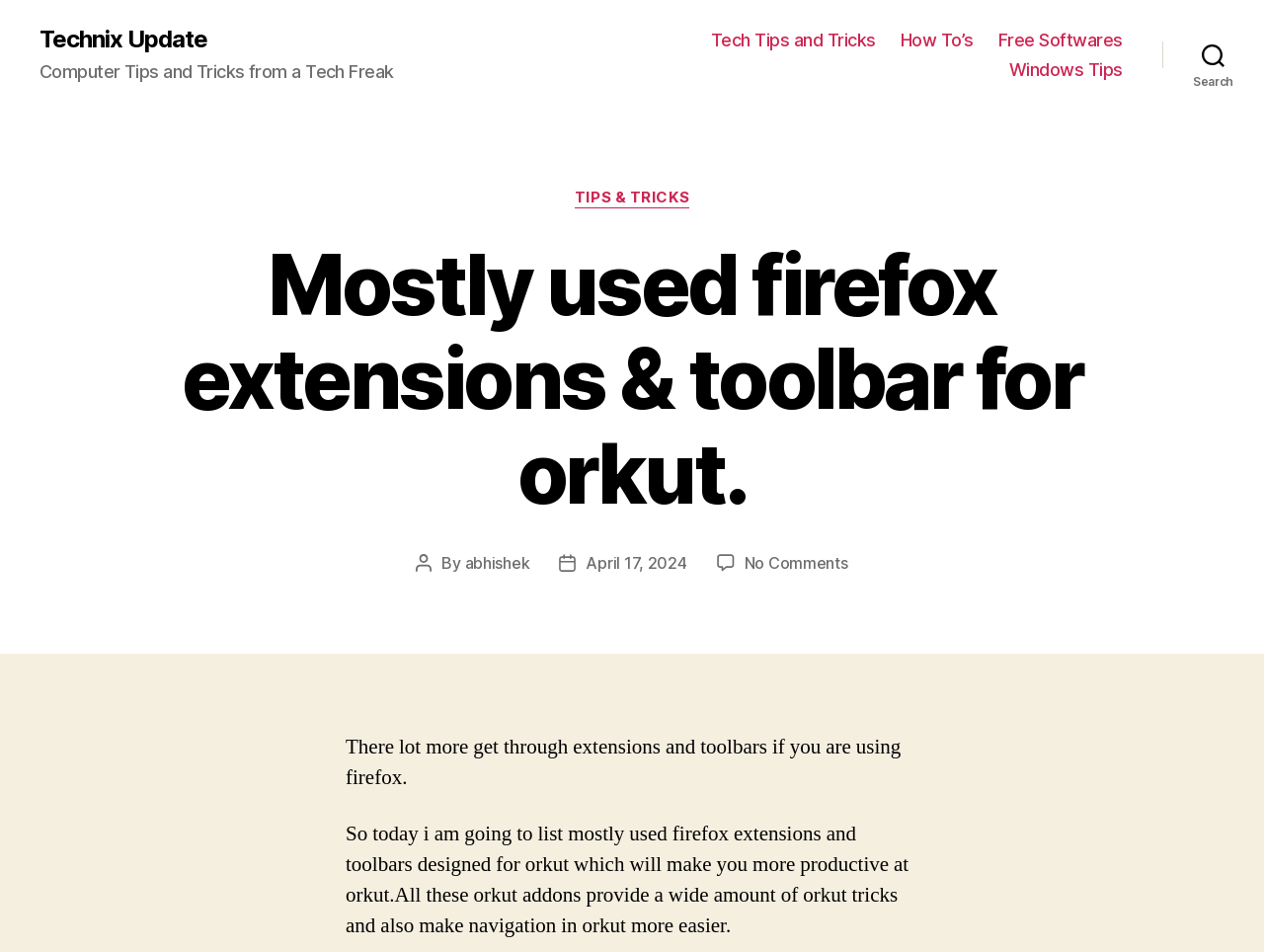What is the date of the article?
Based on the image, respond with a single word or phrase.

April 17, 2024